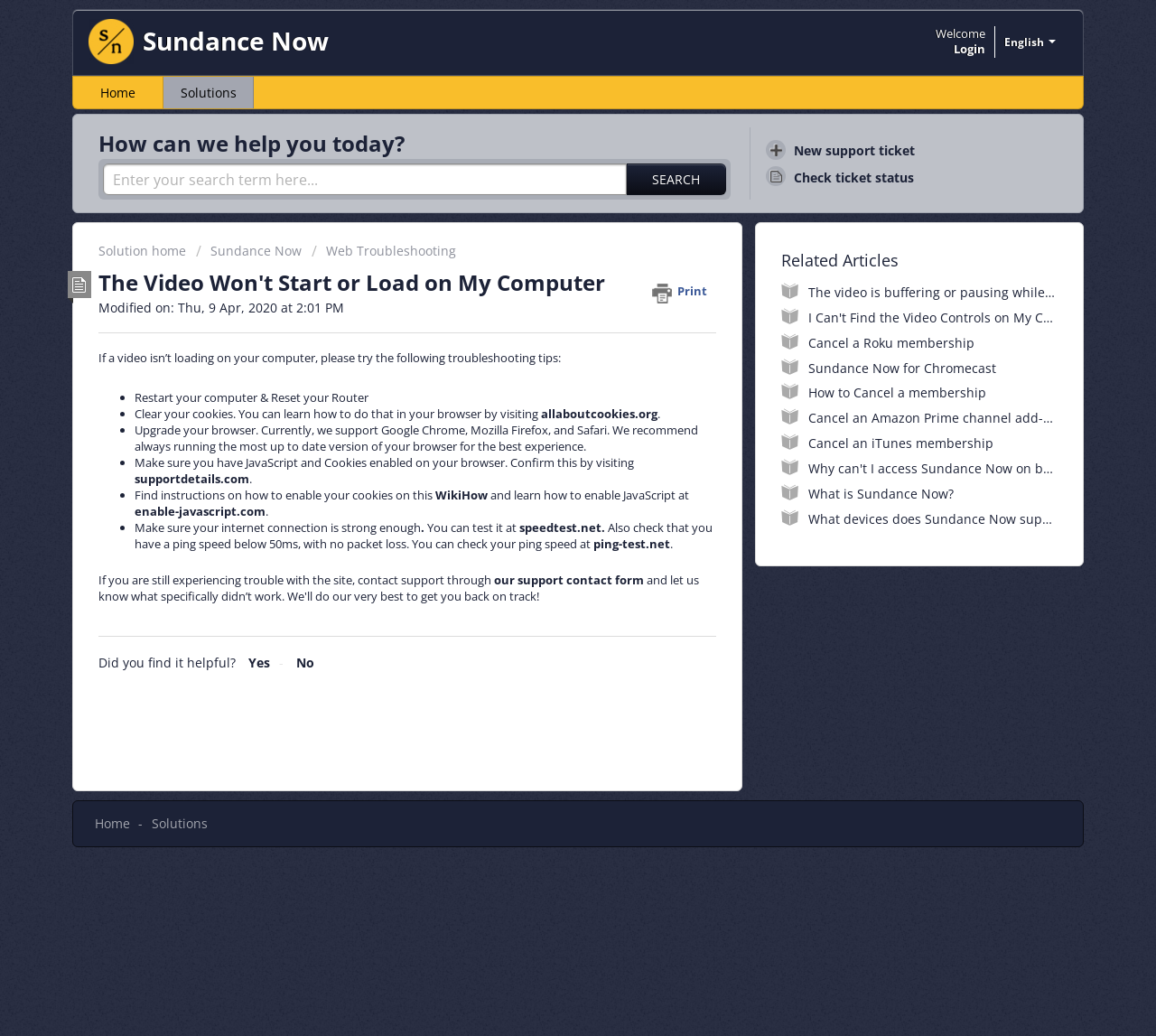Locate the bounding box coordinates of the area where you should click to accomplish the instruction: "Visit the related article about canceling a Roku membership".

[0.699, 0.322, 0.843, 0.339]